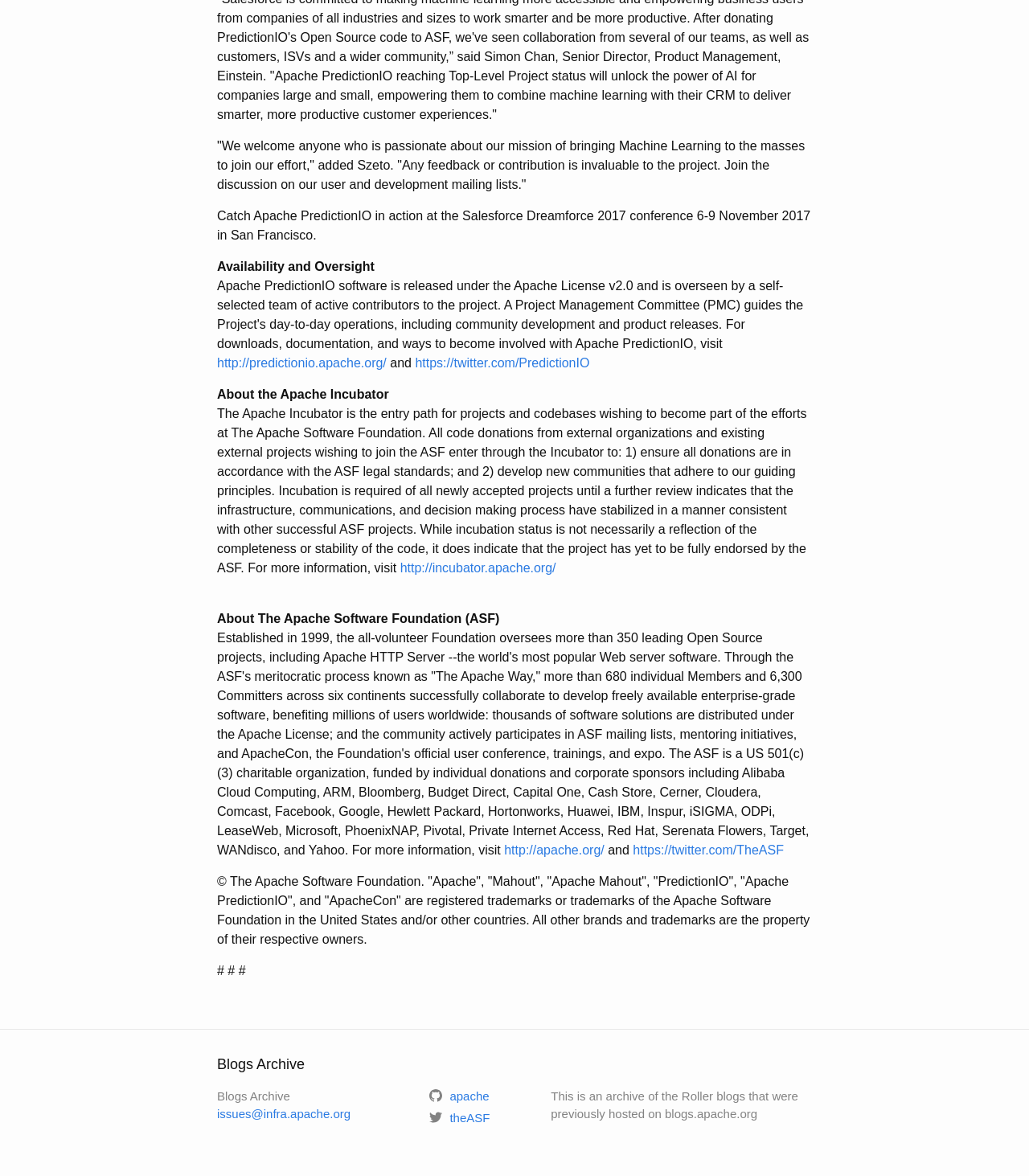Answer succinctly with a single word or phrase:
What is the main topic of the webpage?

Apache PredictionIO